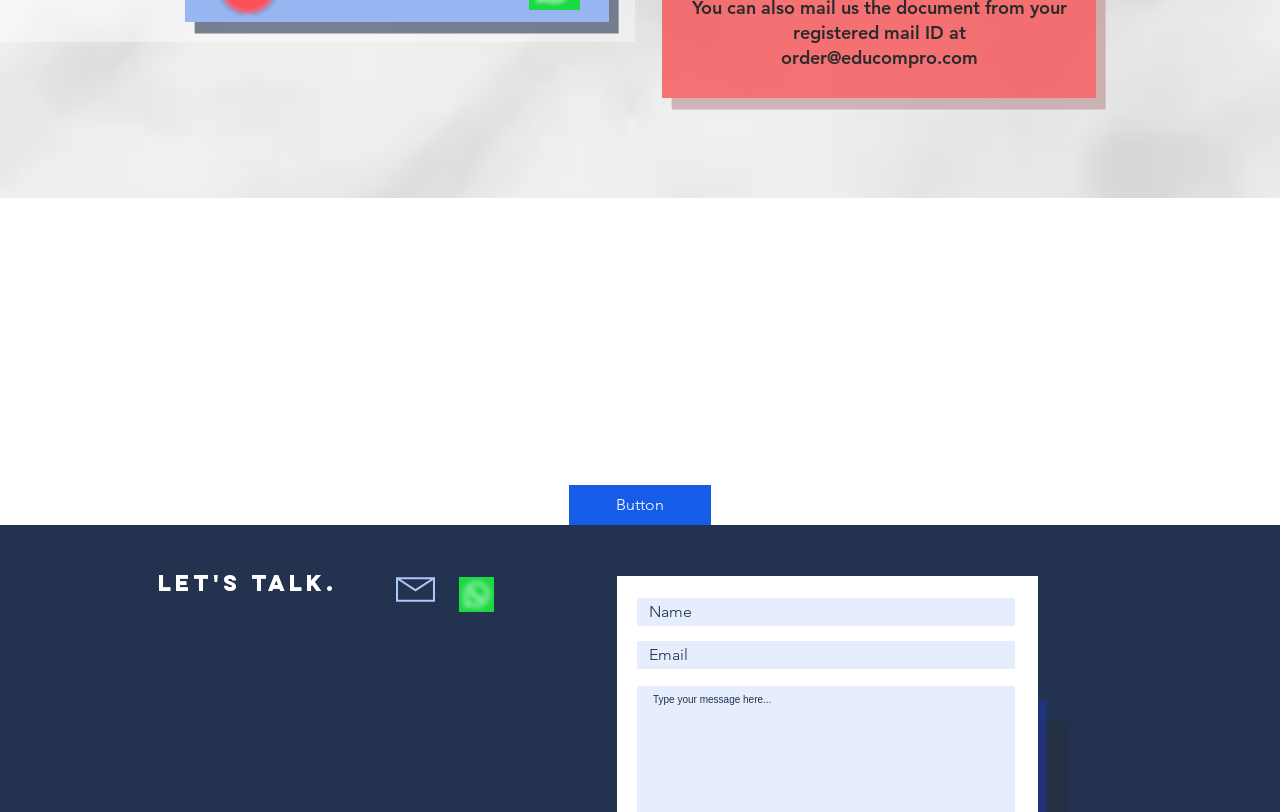Please answer the following question using a single word or phrase: 
What is the text of the heading at the bottom of the webpage?

Let's Talk.